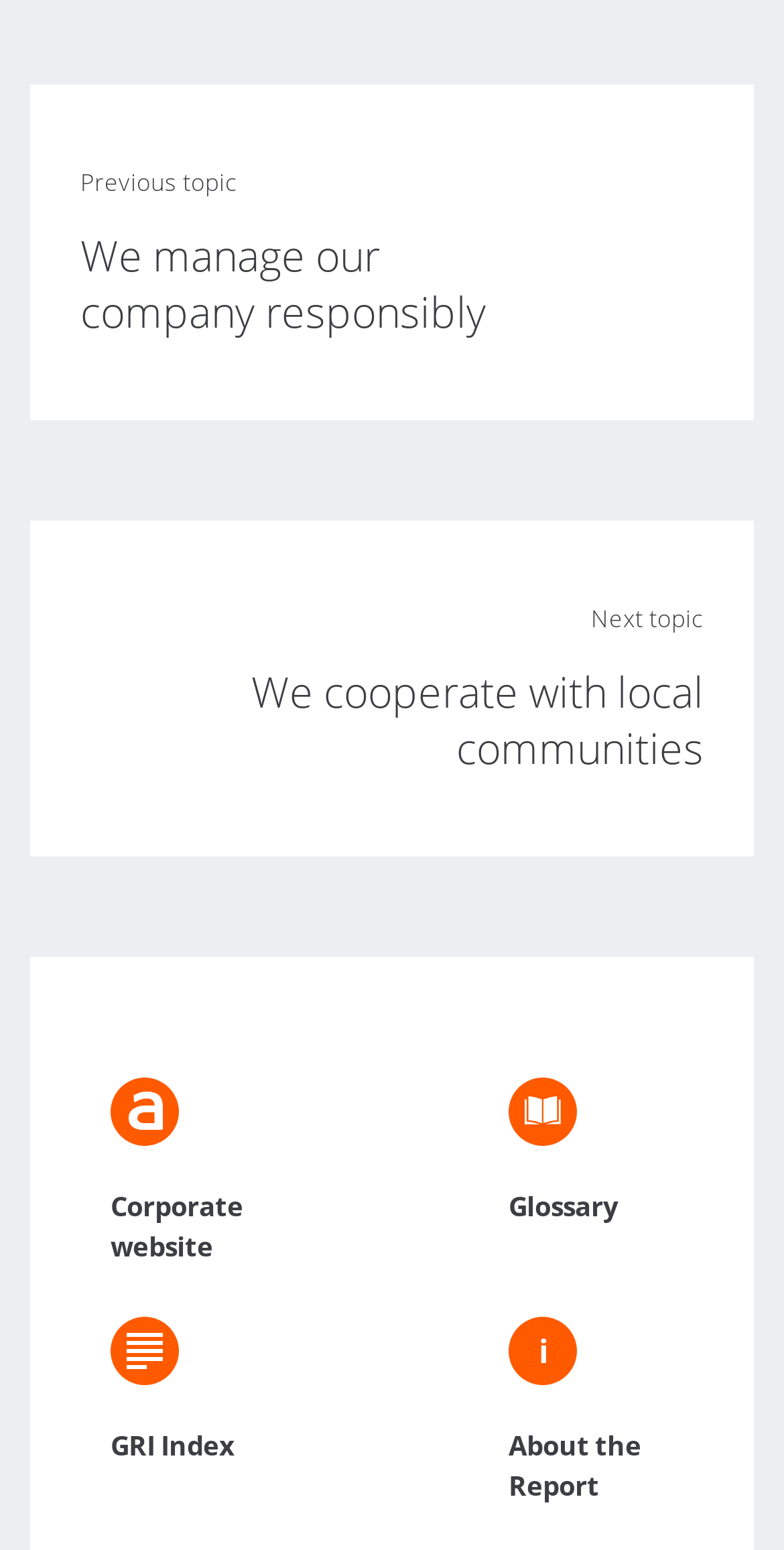Given the webpage screenshot, identify the bounding box of the UI element that matches this description: "About the Report".

[0.649, 0.849, 0.859, 0.972]